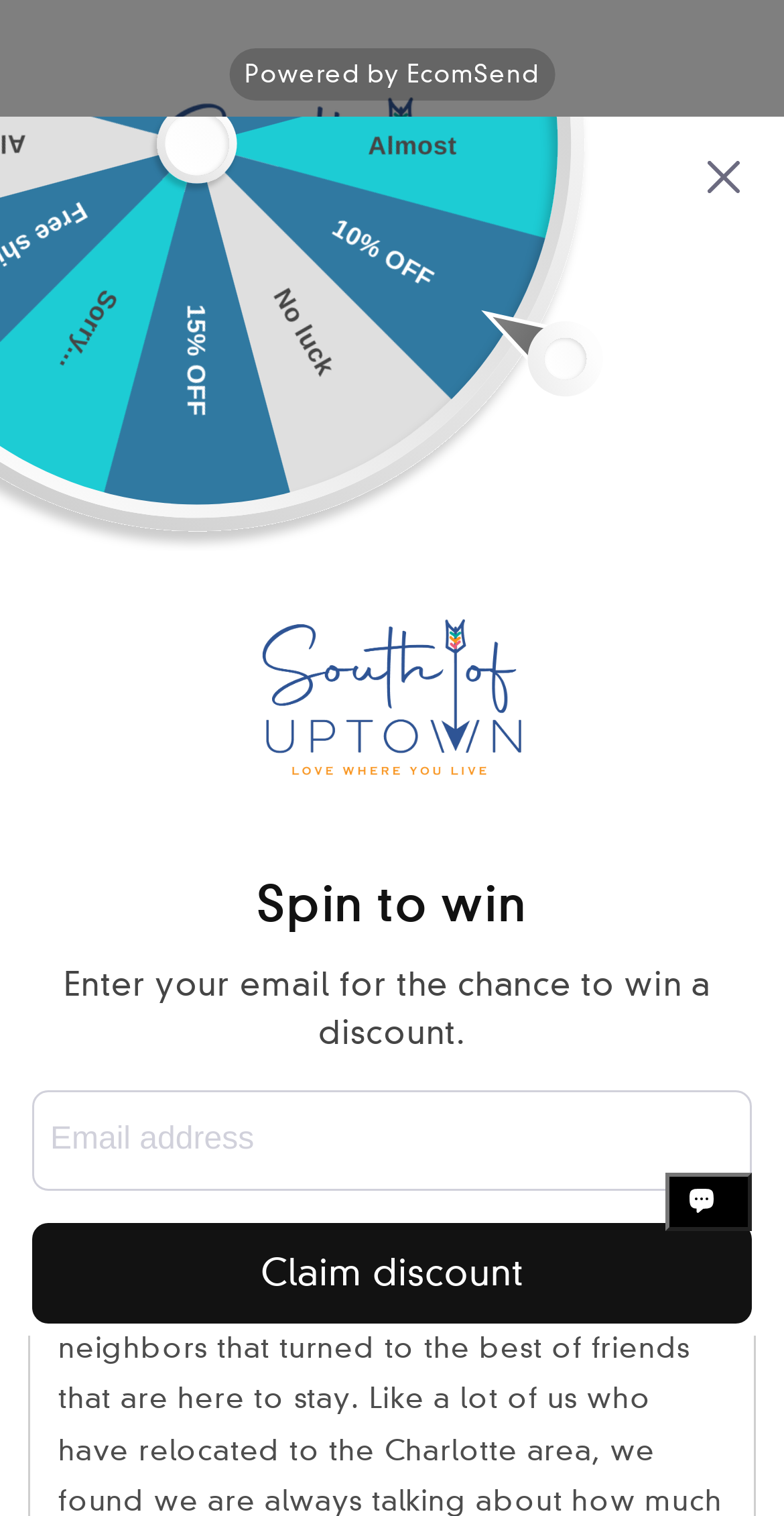Respond to the following query with just one word or a short phrase: 
What is the address mentioned in the announcement section?

201 W South Main St, Downtown Waxhaw